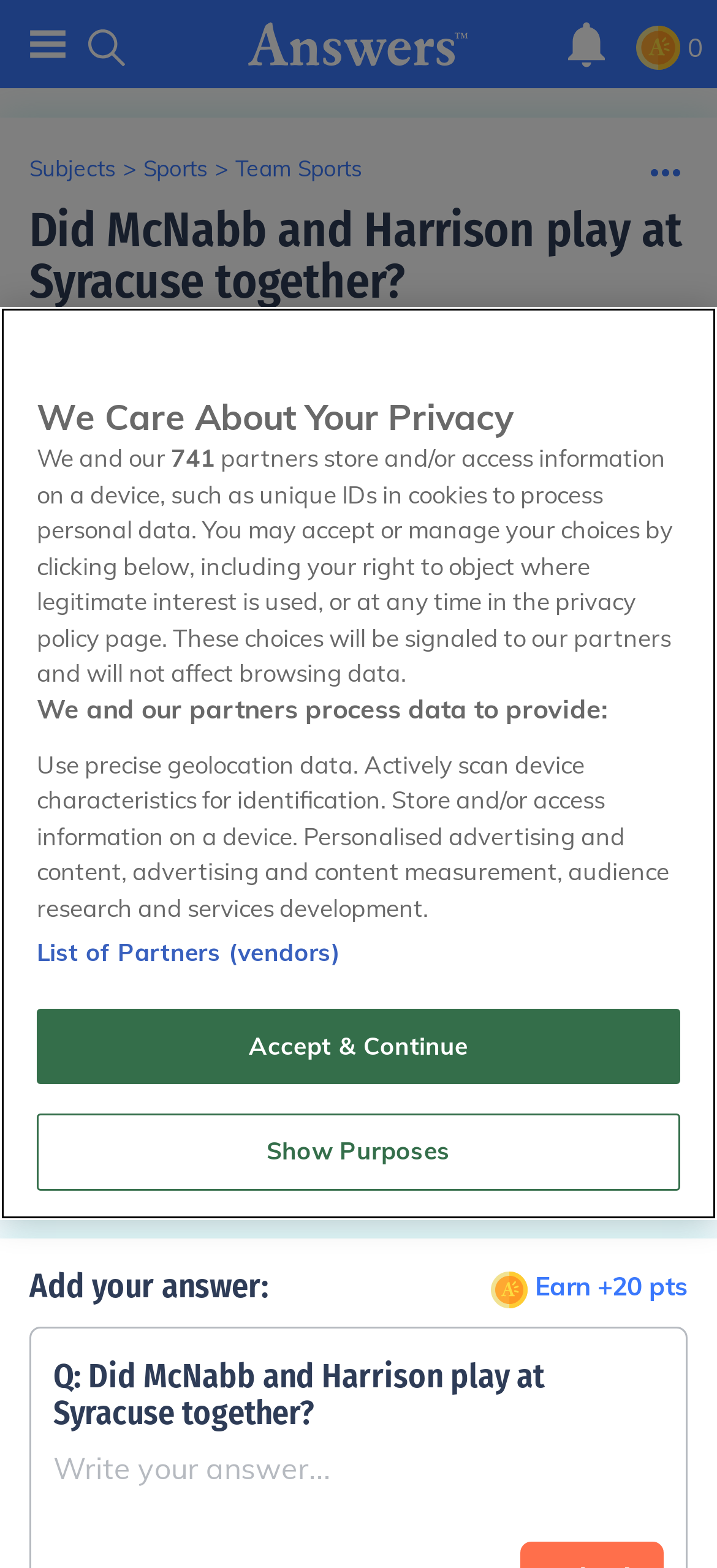Given the element description Copy, identify the bounding box coordinates for the UI element on the webpage screenshot. The format should be (top-left x, top-left y, bottom-right x, bottom-right y), with values between 0 and 1.

[0.744, 0.362, 0.877, 0.387]